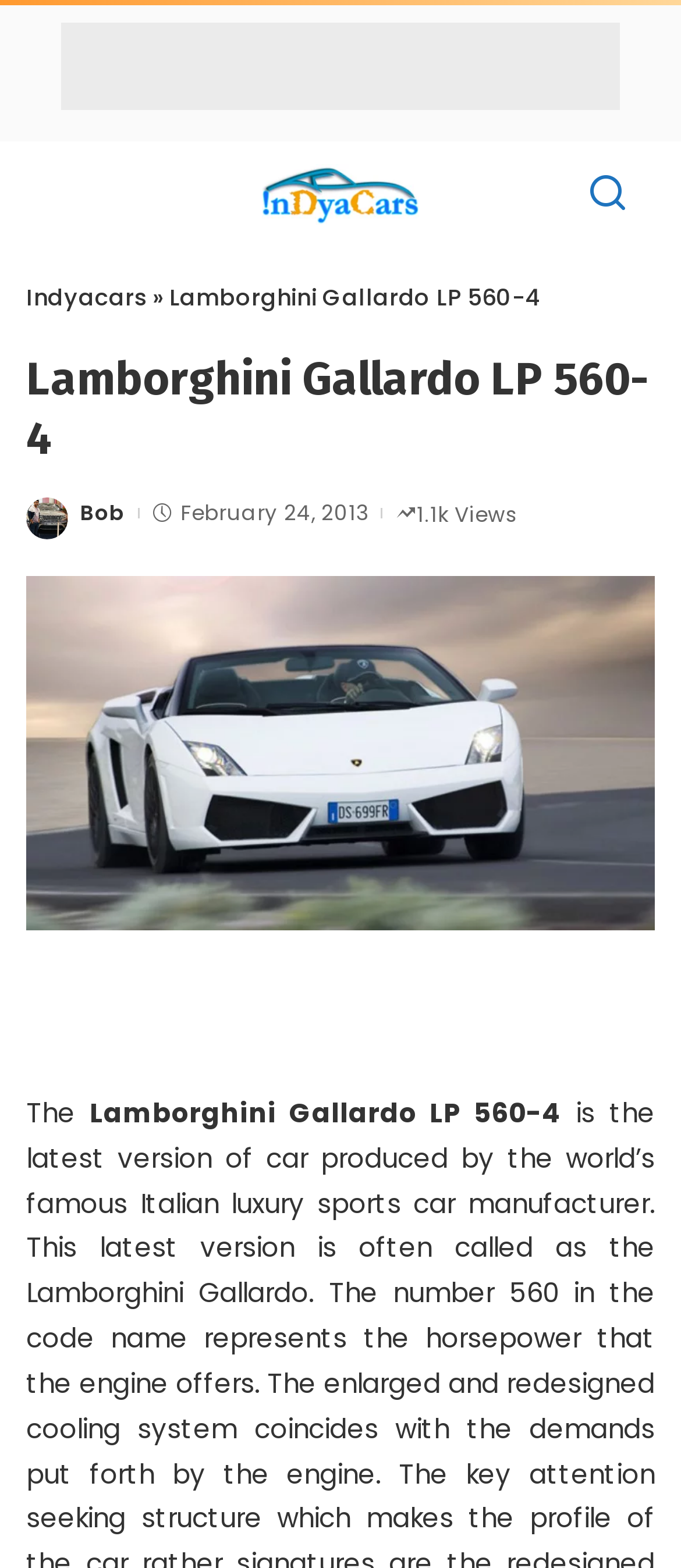Provide your answer in a single word or phrase: 
How many views does the review have?

R1.1k